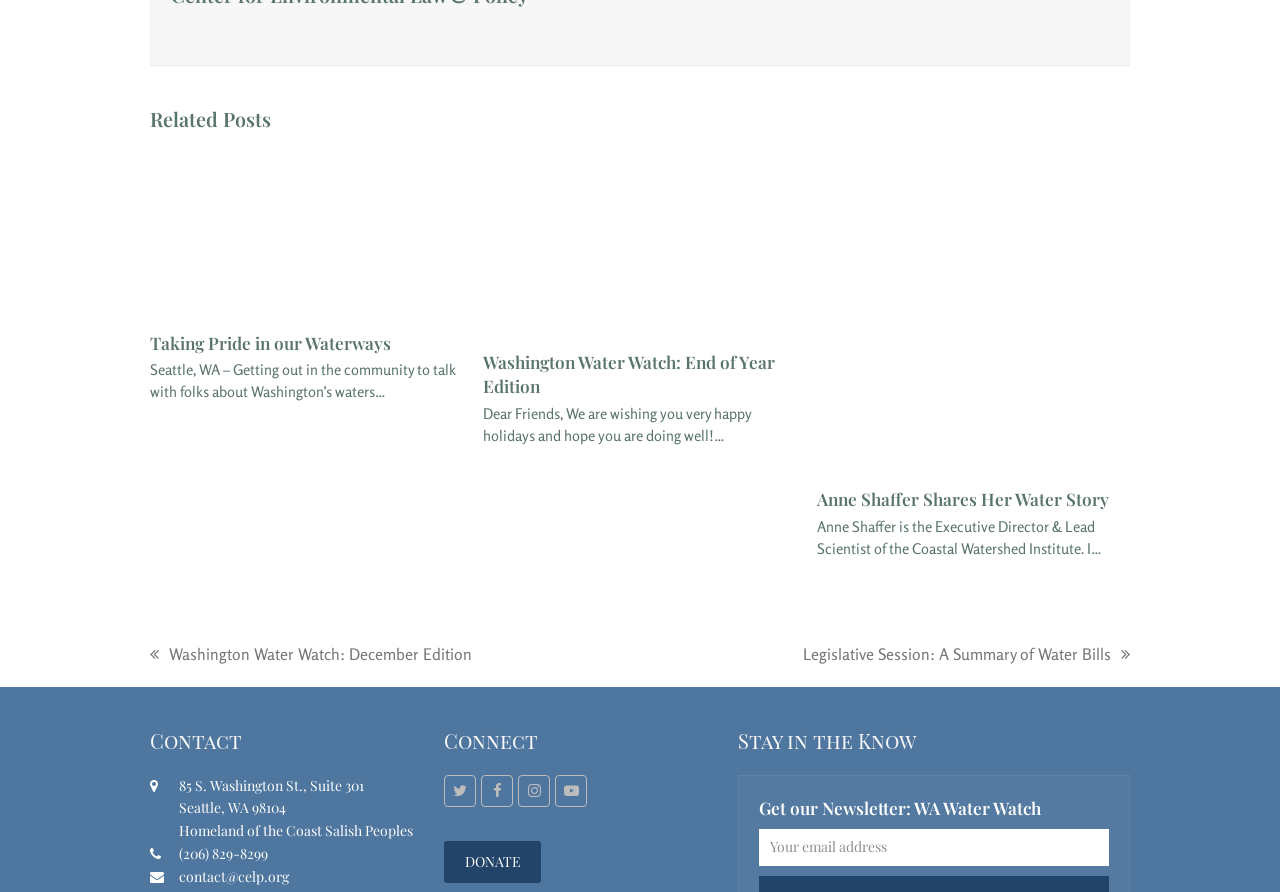Specify the bounding box coordinates for the region that must be clicked to perform the given instruction: "Click on the 'Taking Pride in our Waterways' link".

[0.117, 0.253, 0.362, 0.275]